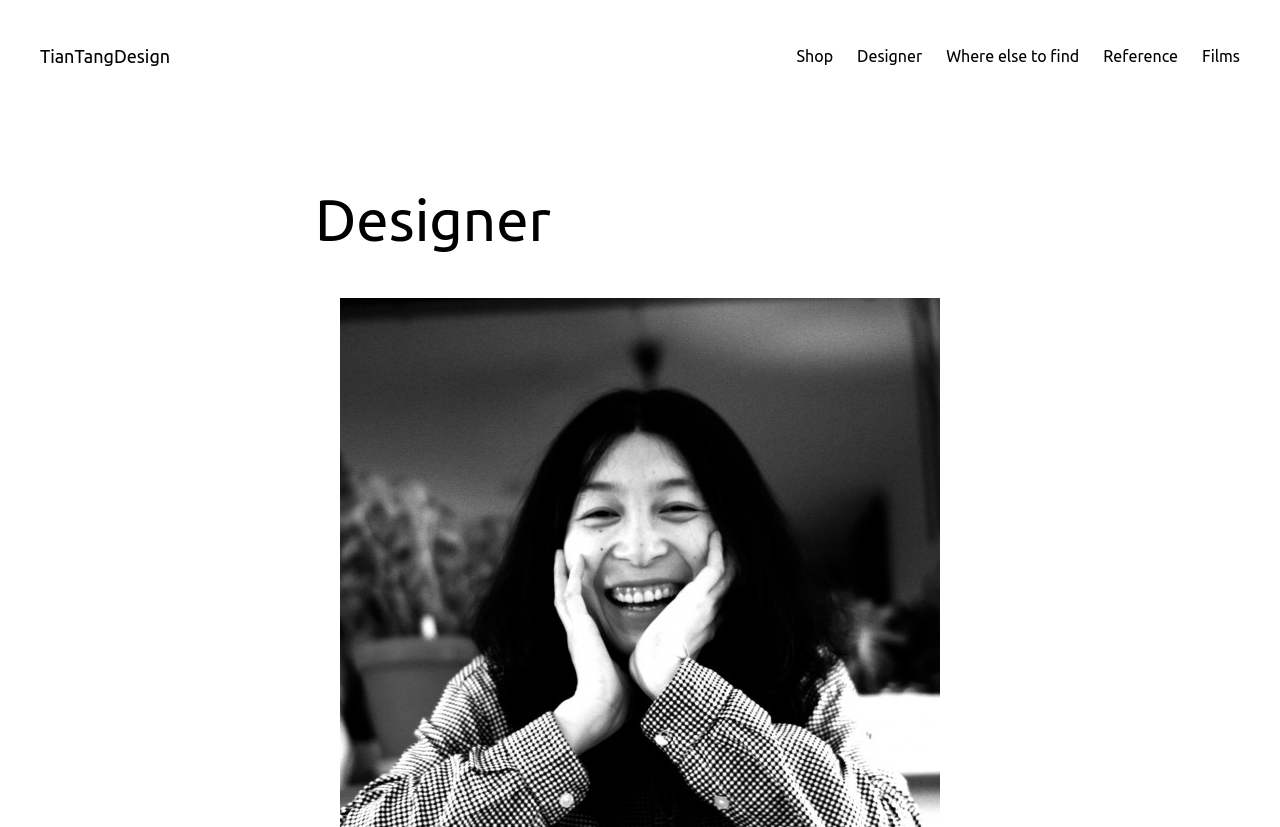Extract the bounding box coordinates of the UI element described: "Sitemap". Provide the coordinates in the format [left, top, right, bottom] with values ranging from 0 to 1.

None